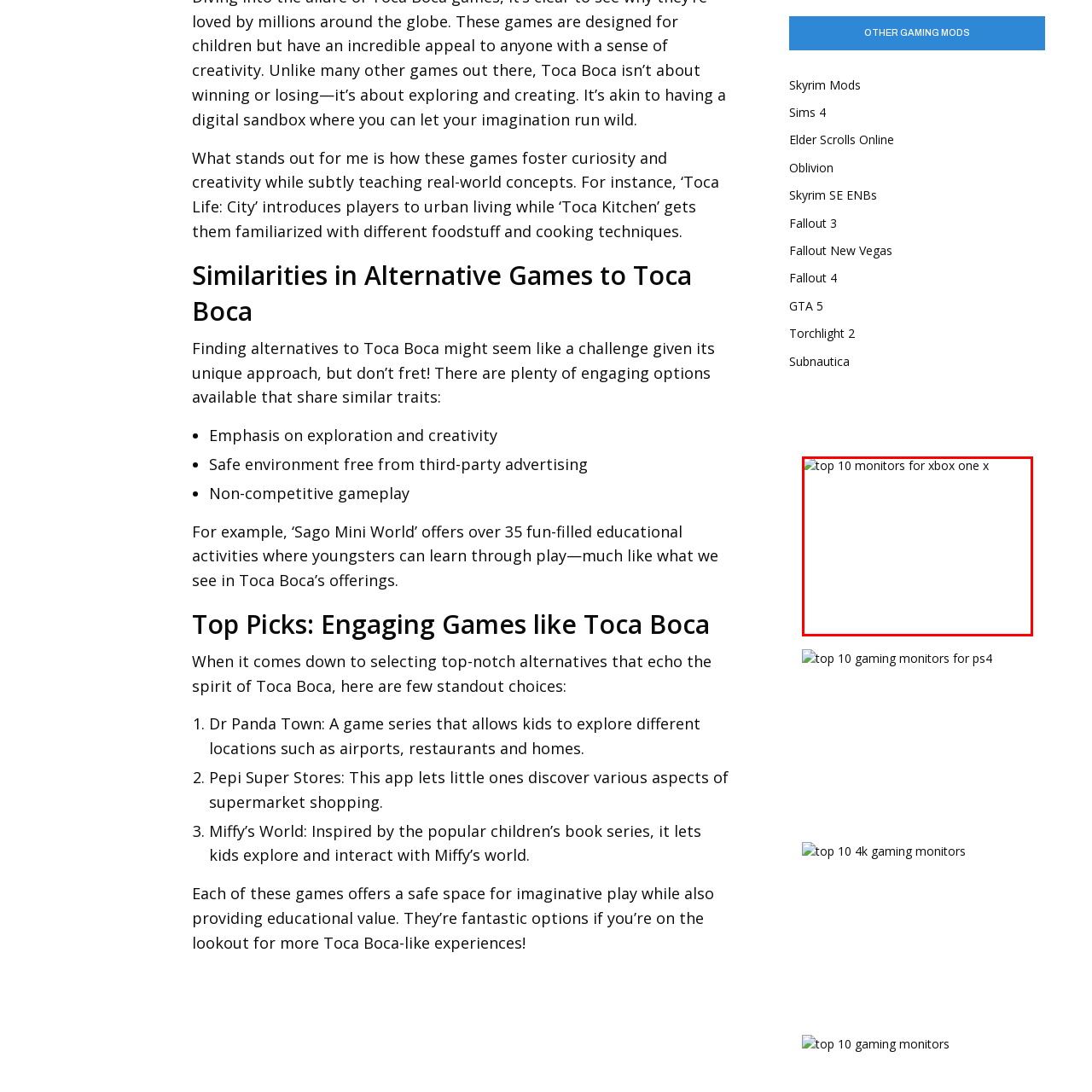Direct your attention to the image marked by the red boundary, What feature is crucial for gamers in these monitors? Provide a single word or phrase in response.

Immersive visual experience